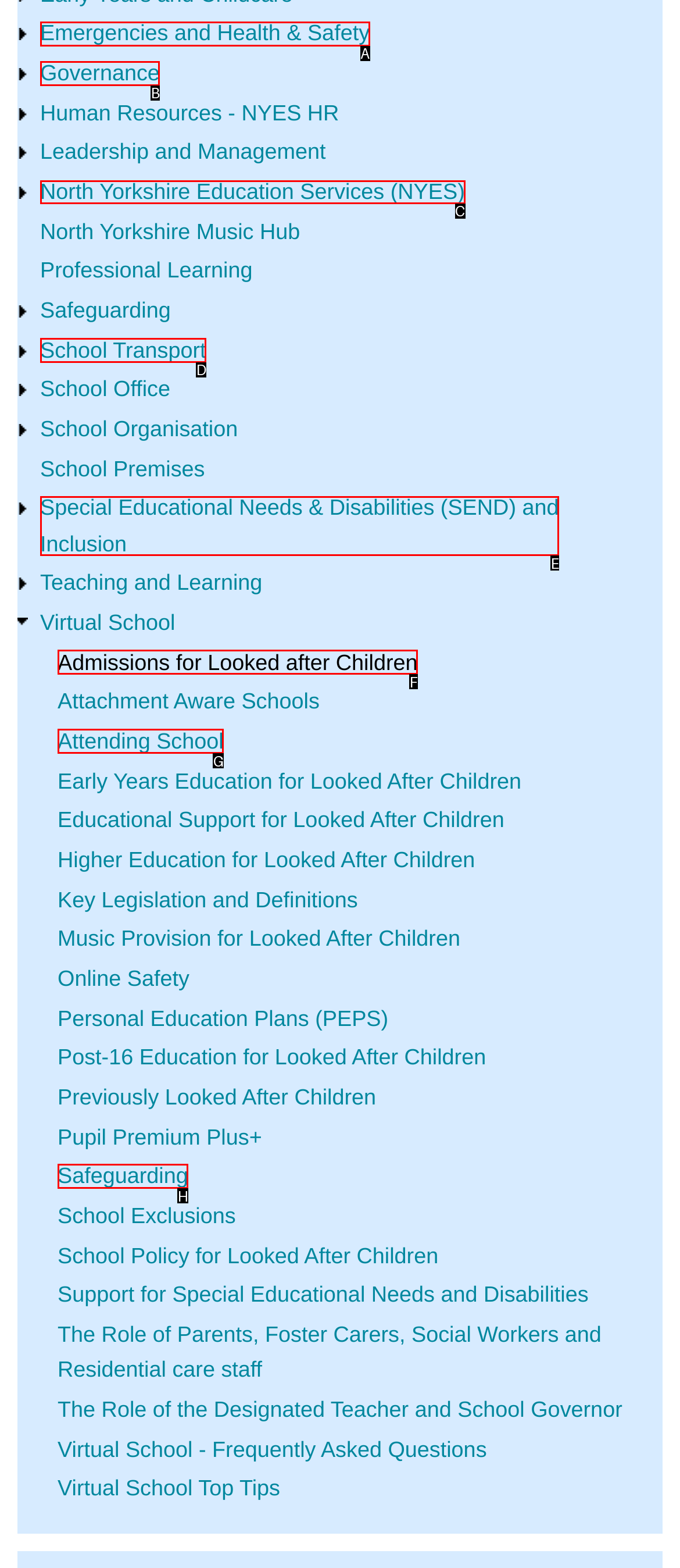Given the task: Go to North Yorkshire Education Services (NYES), point out the letter of the appropriate UI element from the marked options in the screenshot.

C